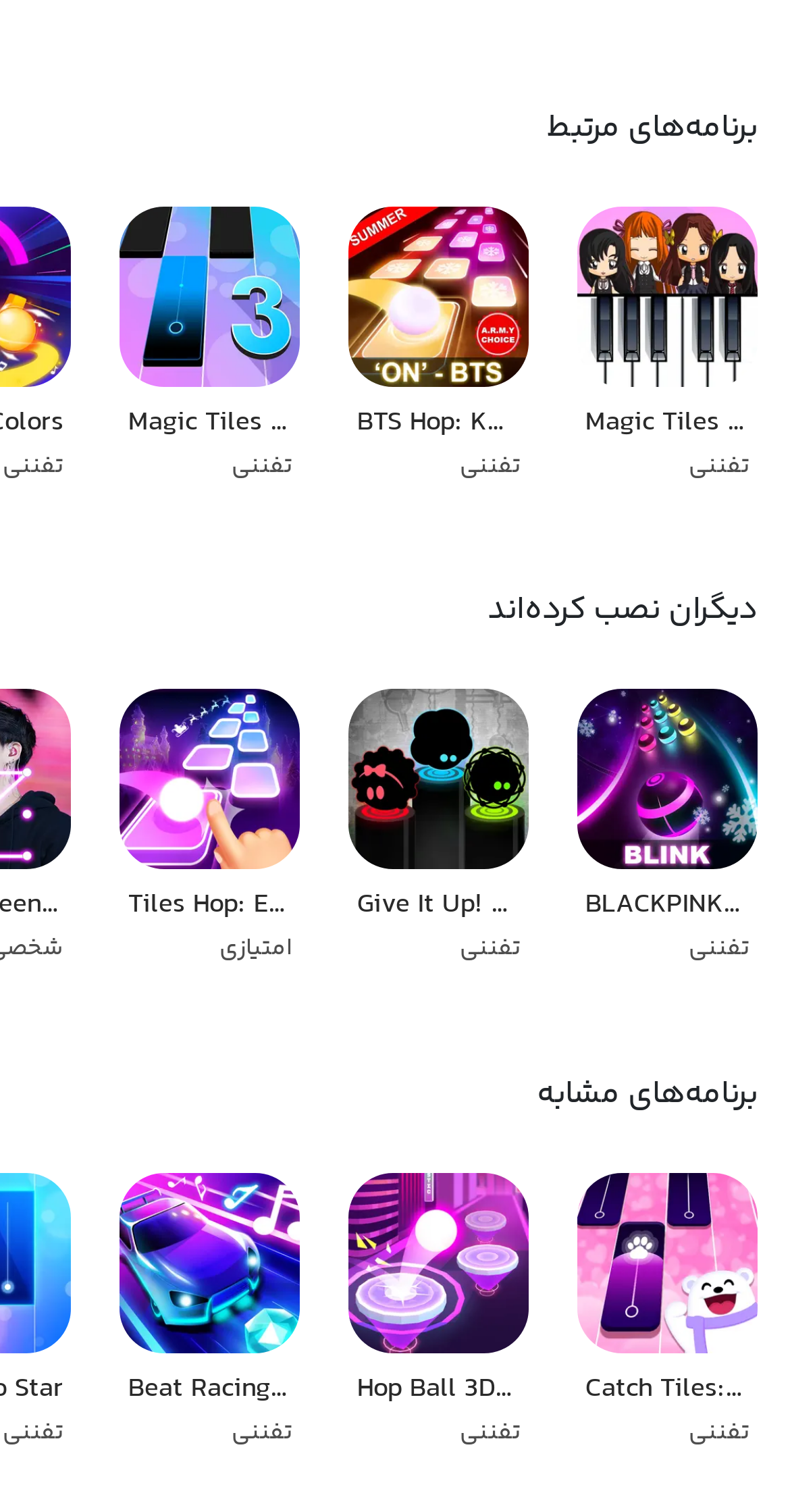Review the image closely and give a comprehensive answer to the question: What is the category of the games on this page?

I noticed that each game link has a category label, and they all have the same category label 'تفننی', which means 'entertainment' or 'fun' in Persian.